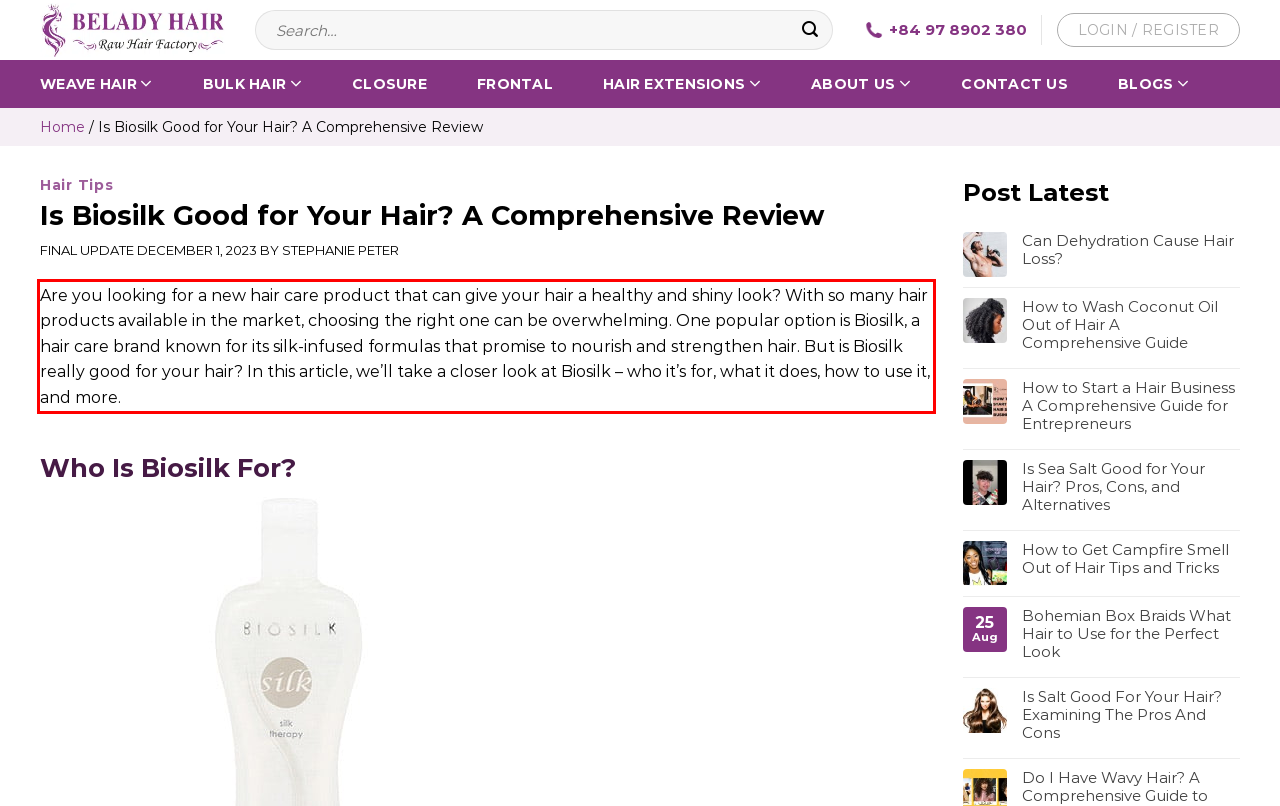Within the screenshot of a webpage, identify the red bounding box and perform OCR to capture the text content it contains.

Are you looking for a new hair care product that can give your hair a healthy and shiny look? With so many hair products available in the market, choosing the right one can be overwhelming. One popular option is Biosilk, a hair care brand known for its silk-infused formulas that promise to nourish and strengthen hair. But is Biosilk really good for your hair? In this article, we’ll take a closer look at Biosilk – who it’s for, what it does, how to use it, and more.